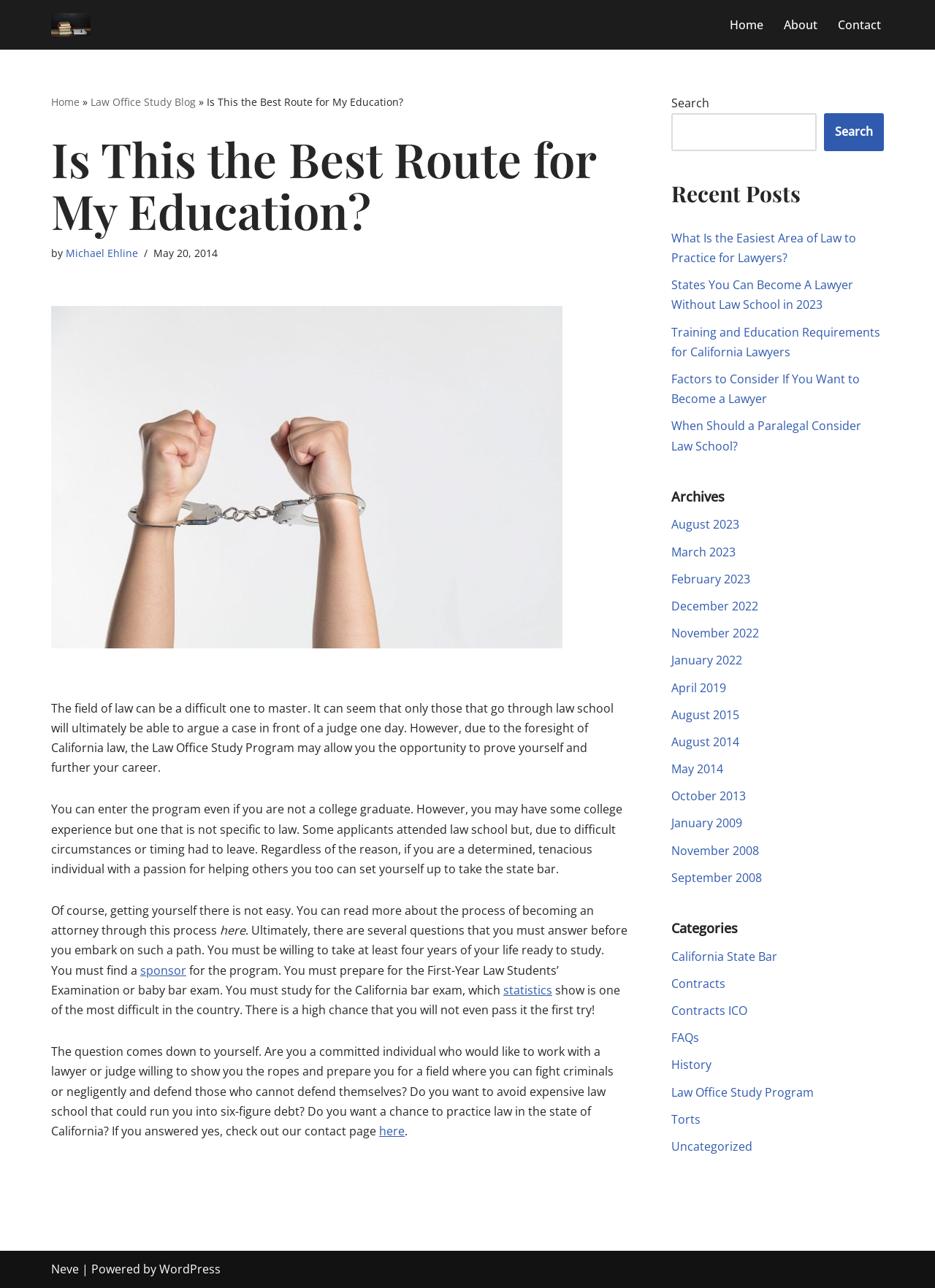What are the categories listed in the right sidebar?
Ensure your answer is thorough and detailed.

The categories are listed in the right sidebar of the webpage, and they include 'California State Bar', 'Contracts', 'Contracts ICO', 'FAQs', 'History', 'Law Office Study Program', 'Torts', and 'Uncategorized'.